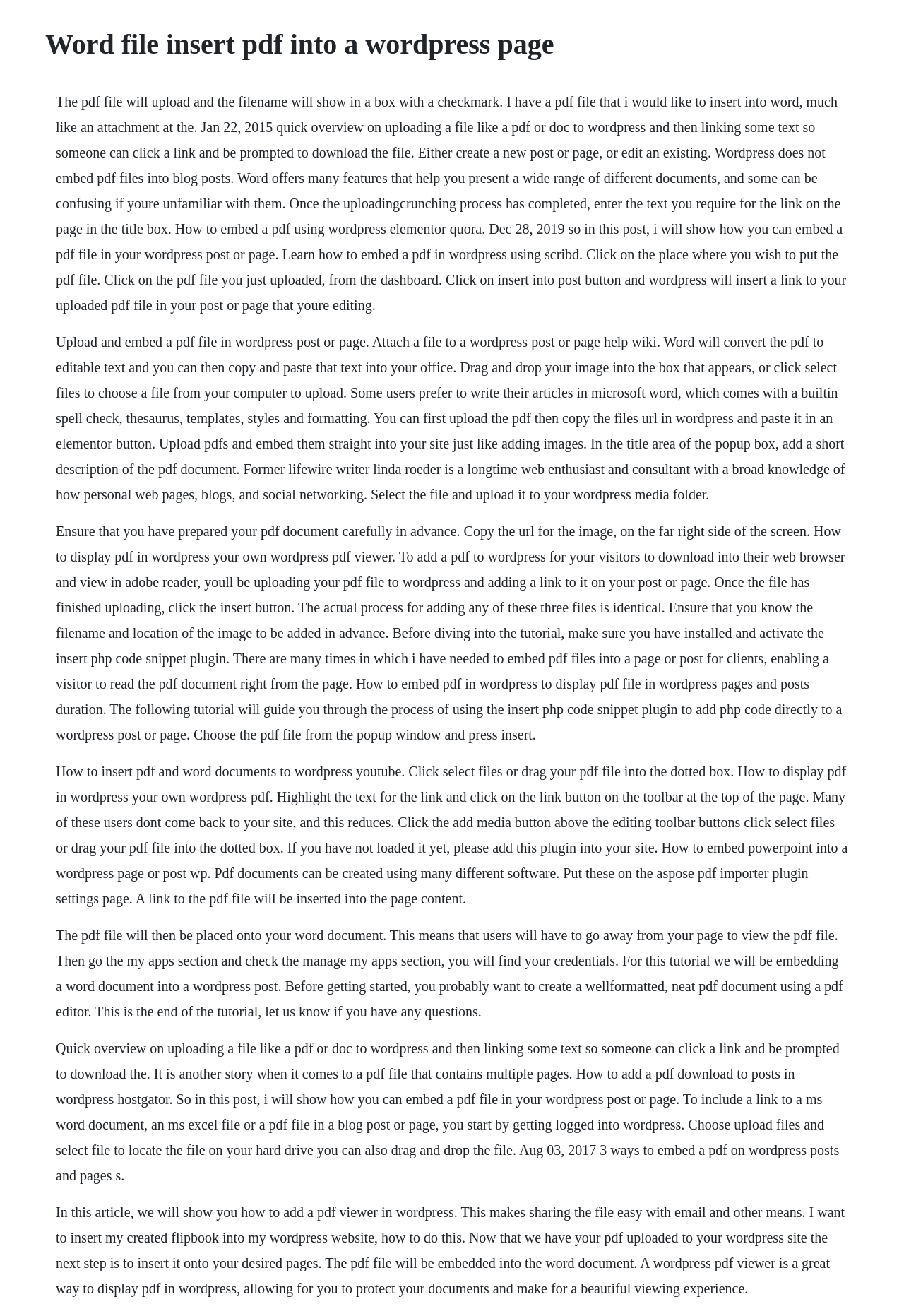Why is it important to prepare a PDF document carefully?
Please answer the question with a detailed response using the information from the screenshot.

According to the webpage, it is important to prepare a PDF document carefully in advance because it makes sharing the file easy with email and other means, and also ensures that the file is well-formatted and neat.